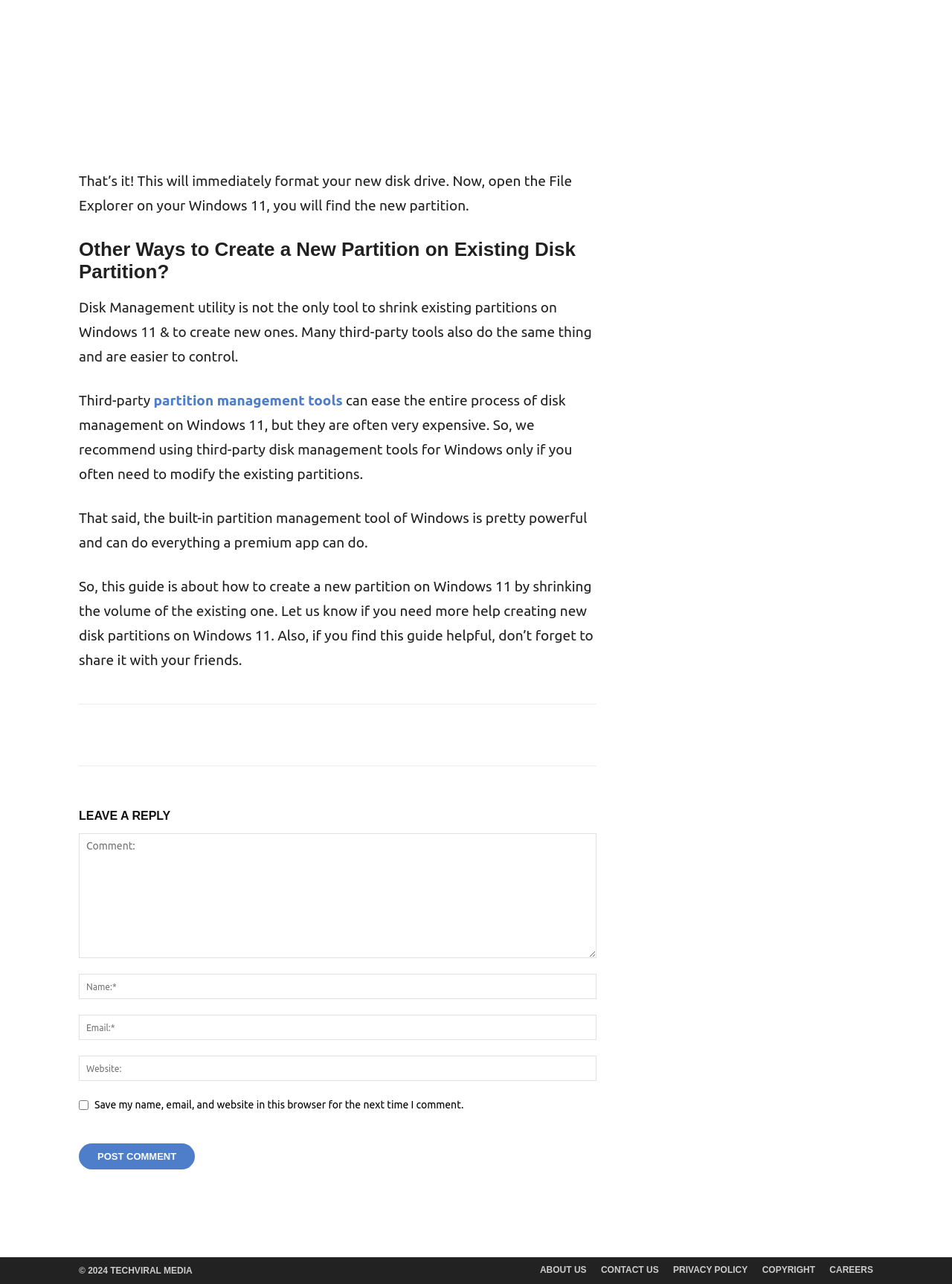Find the bounding box coordinates for the area that must be clicked to perform this action: "Enter a comment in the 'Comment:' field".

[0.083, 0.649, 0.627, 0.746]